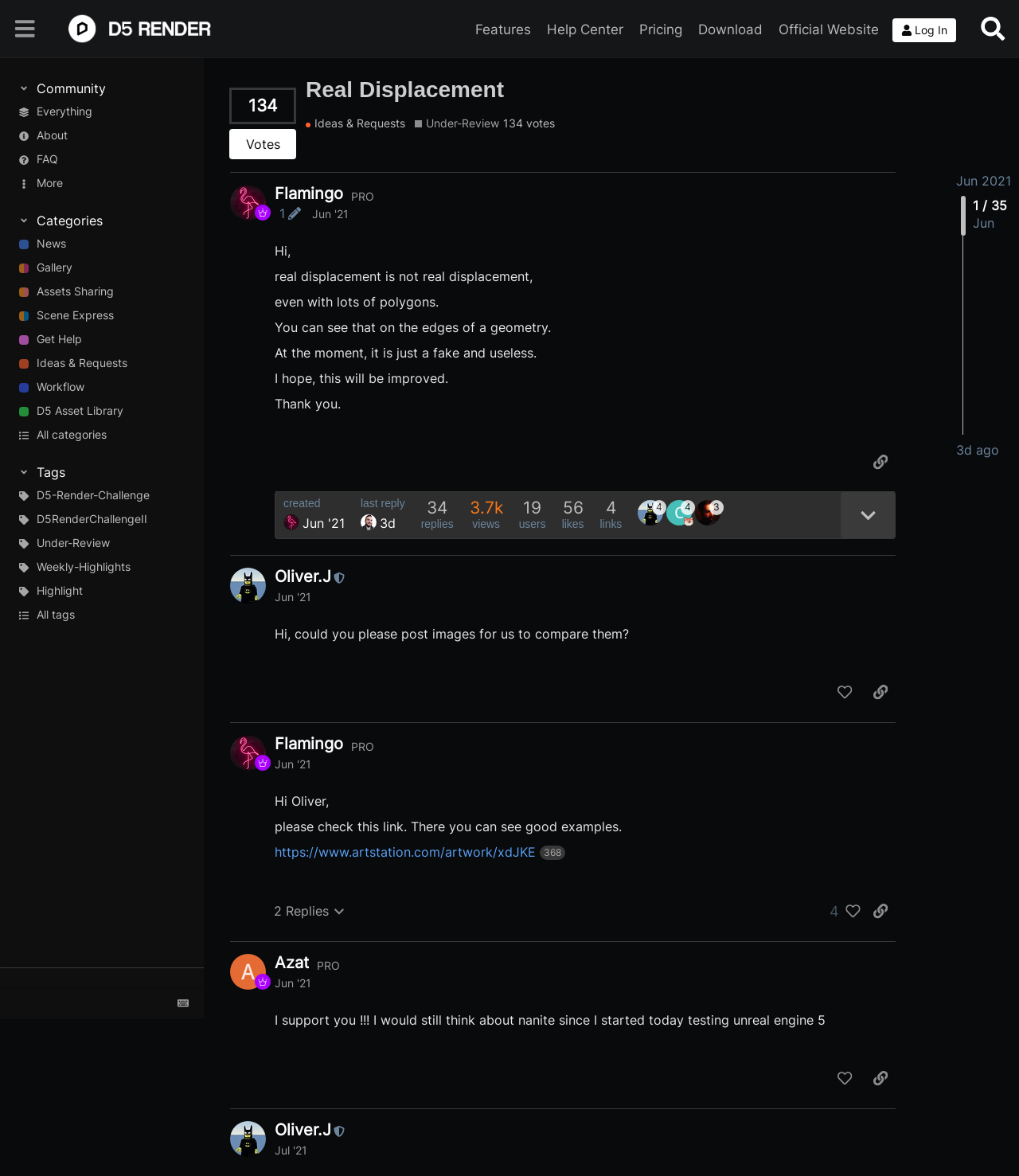Please give the bounding box coordinates of the area that should be clicked to fulfill the following instruction: "Click the 'Log In' button". The coordinates should be in the format of four float numbers from 0 to 1, i.e., [left, top, right, bottom].

[0.876, 0.015, 0.938, 0.036]